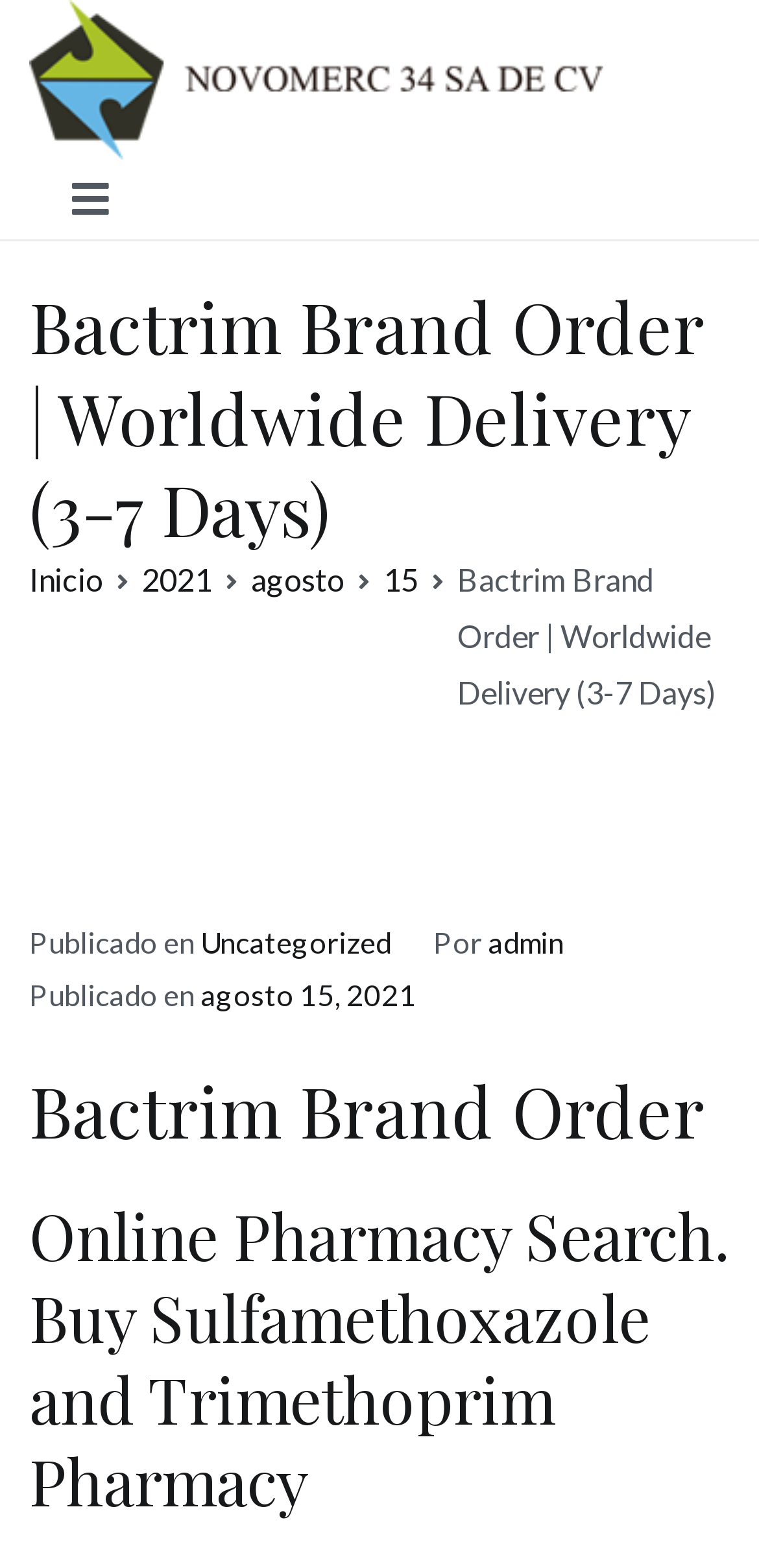Determine the bounding box coordinates of the region to click in order to accomplish the following instruction: "view Bactrim Brand Order details". Provide the coordinates as four float numbers between 0 and 1, specifically [left, top, right, bottom].

[0.038, 0.679, 0.962, 0.737]